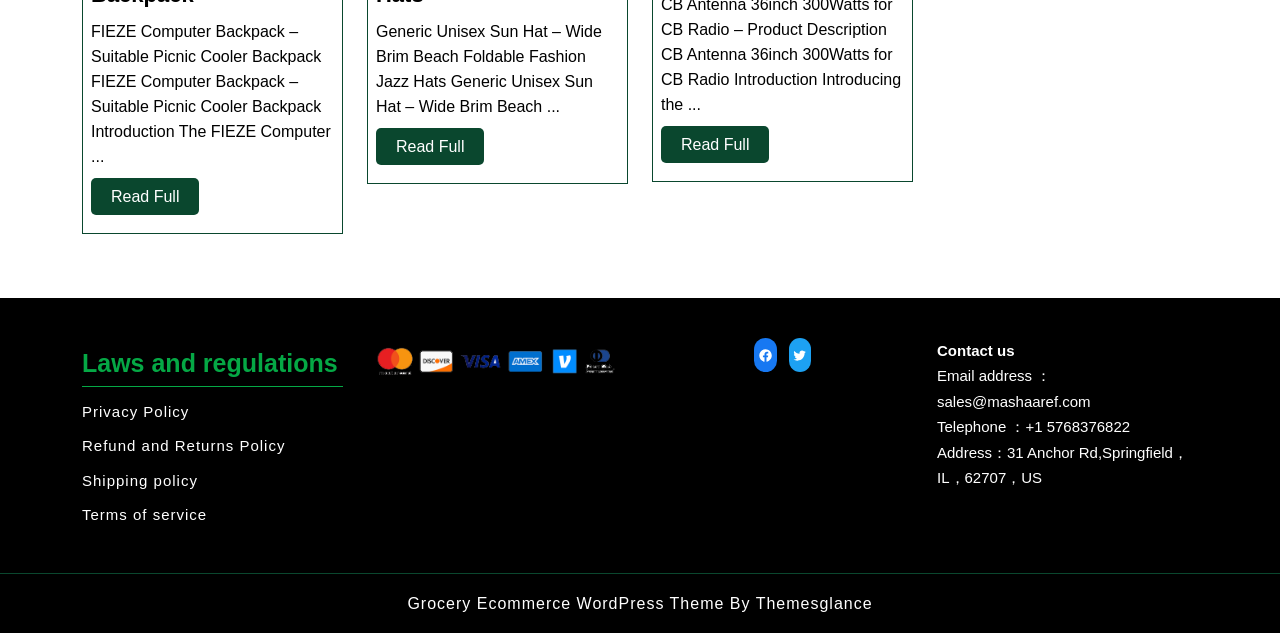Locate the bounding box coordinates of the clickable area to execute the instruction: "Contact us through email". Provide the coordinates as four float numbers between 0 and 1, represented as [left, top, right, bottom].

[0.732, 0.58, 0.852, 0.647]